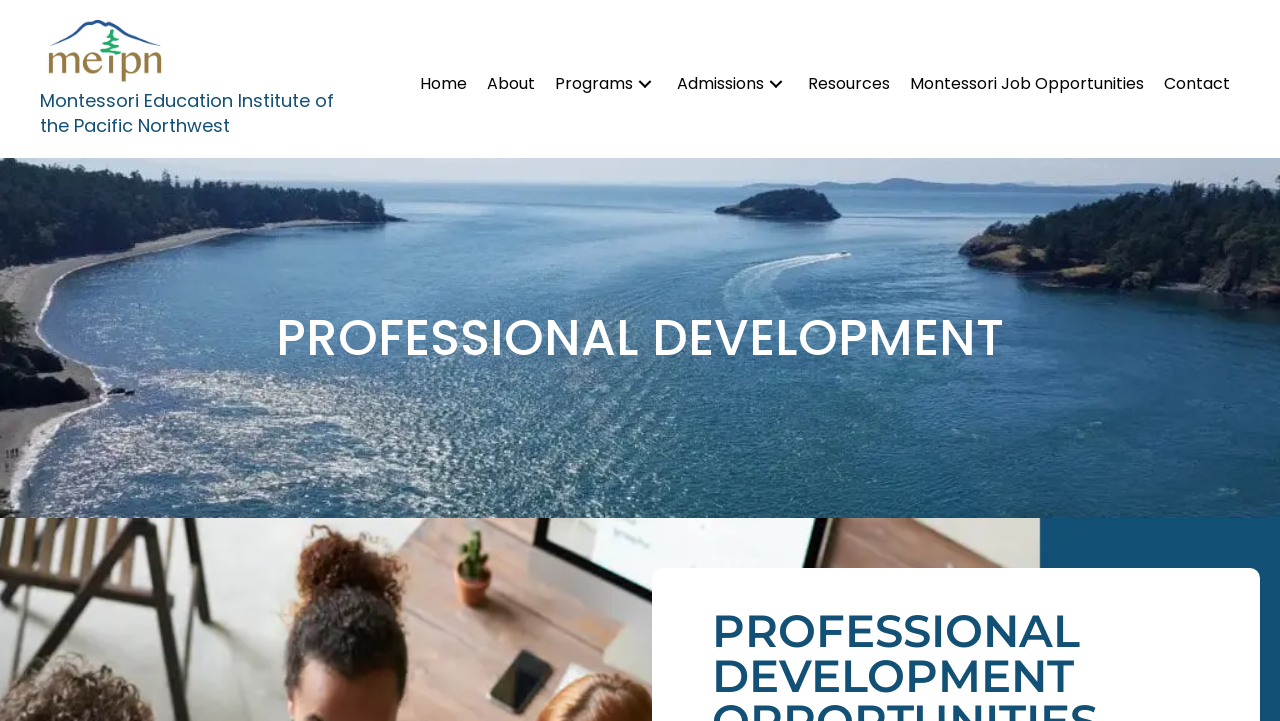Determine the bounding box for the described HTML element: "Programs". Ensure the coordinates are four float numbers between 0 and 1 in the format [left, top, right, bottom].

[0.426, 0.085, 0.521, 0.148]